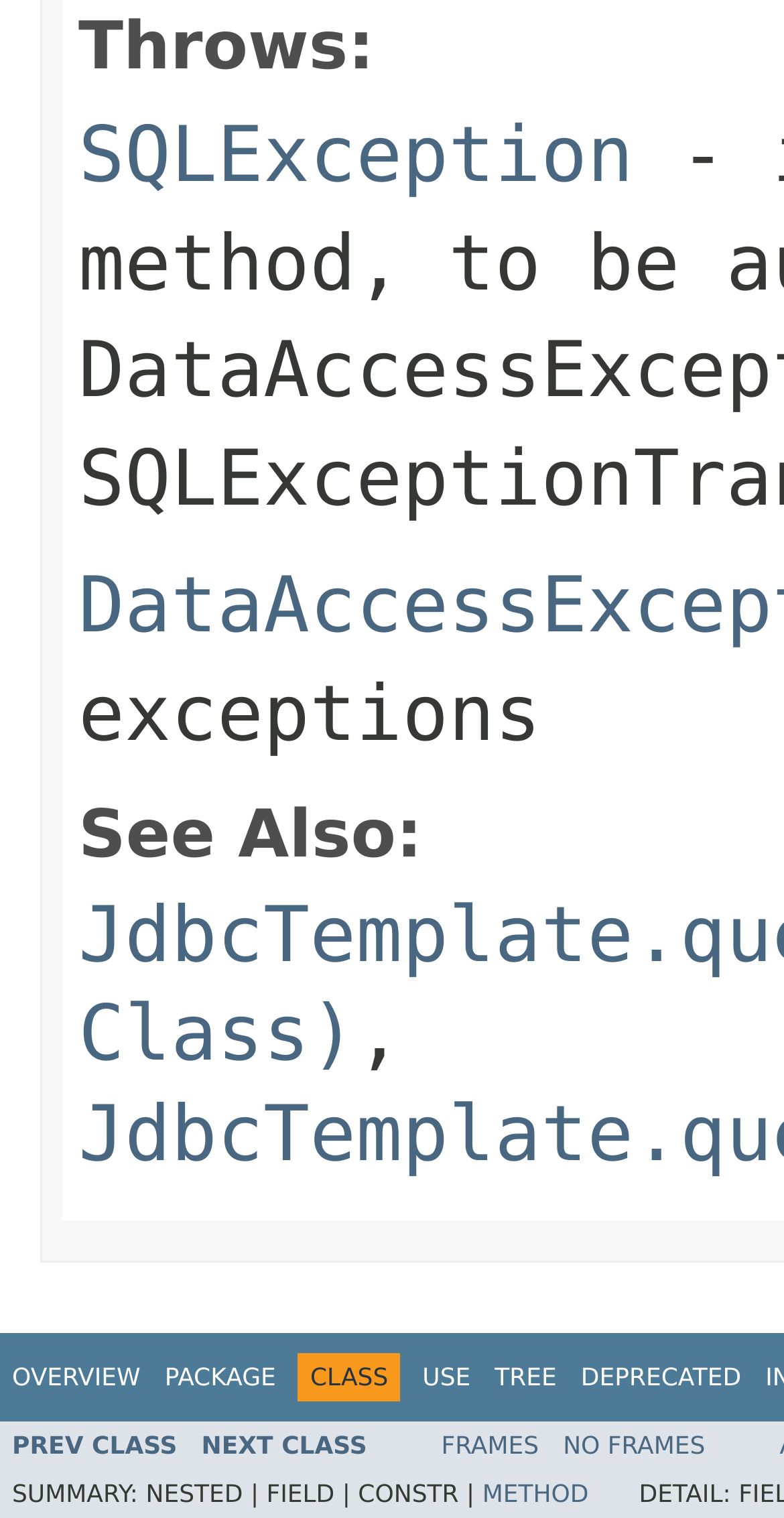How many StaticText elements are there in the webpage?
Based on the visual, give a brief answer using one word or a short phrase.

7